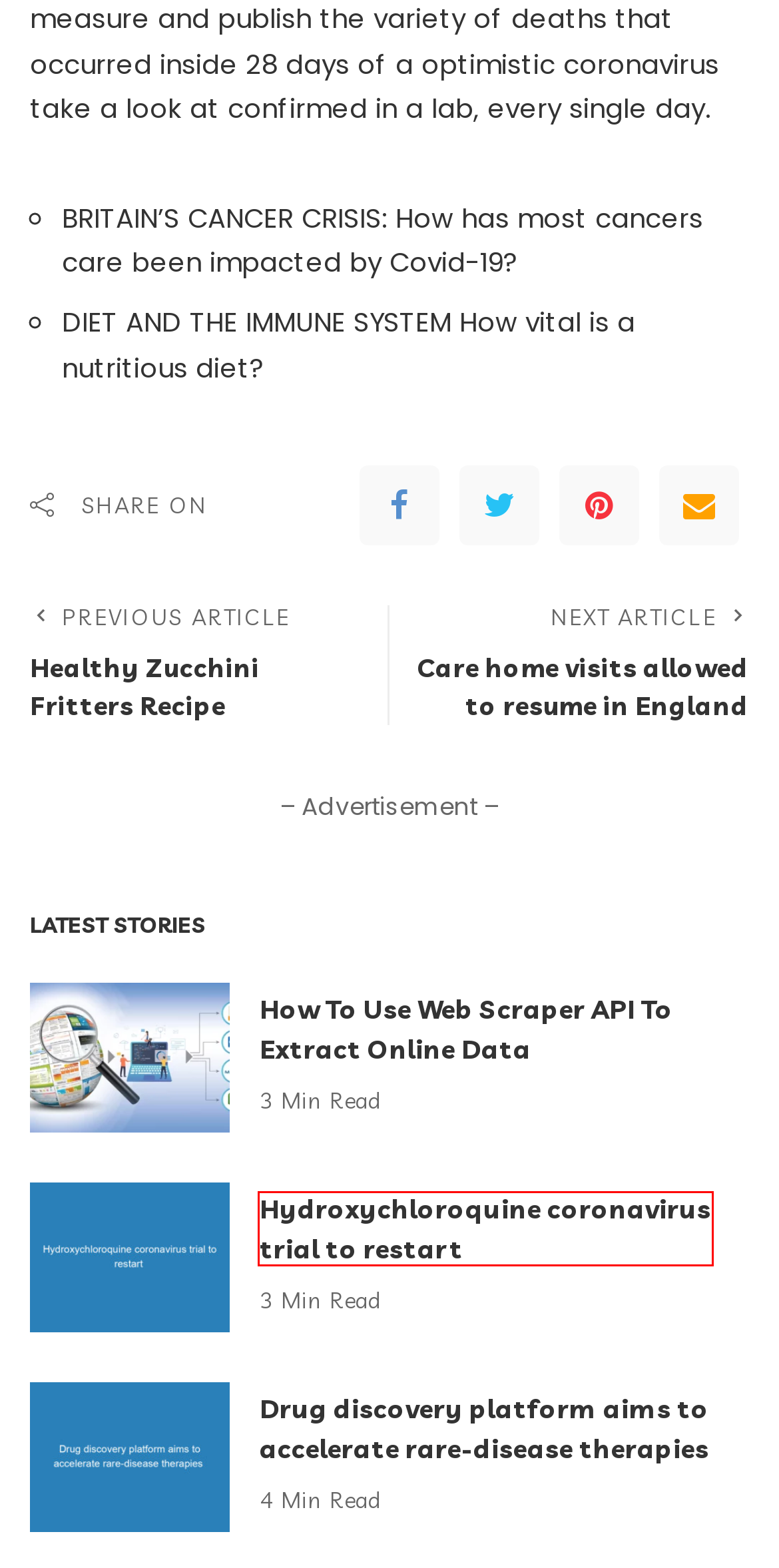Given a screenshot of a webpage with a red rectangle bounding box around a UI element, select the best matching webpage description for the new webpage that appears after clicking the highlighted element. The candidate descriptions are:
A. Care home visits allowed to resume in England  – Guru Online News
B. Drug discovery platform aims to accelerate rare-disease therapies  – Guru Online News
C. Hydroxychloroquine coronavirus trial to restart  – Guru Online News
D. Healthy Zucchini Fritters Recipe  – Guru Online News
E. How To Use Web Scraper API To Extract Online Data – Guru Online News
F. How – Guru Online News
G. Analytics – Guru Online News
H. News – Guru Online News

C